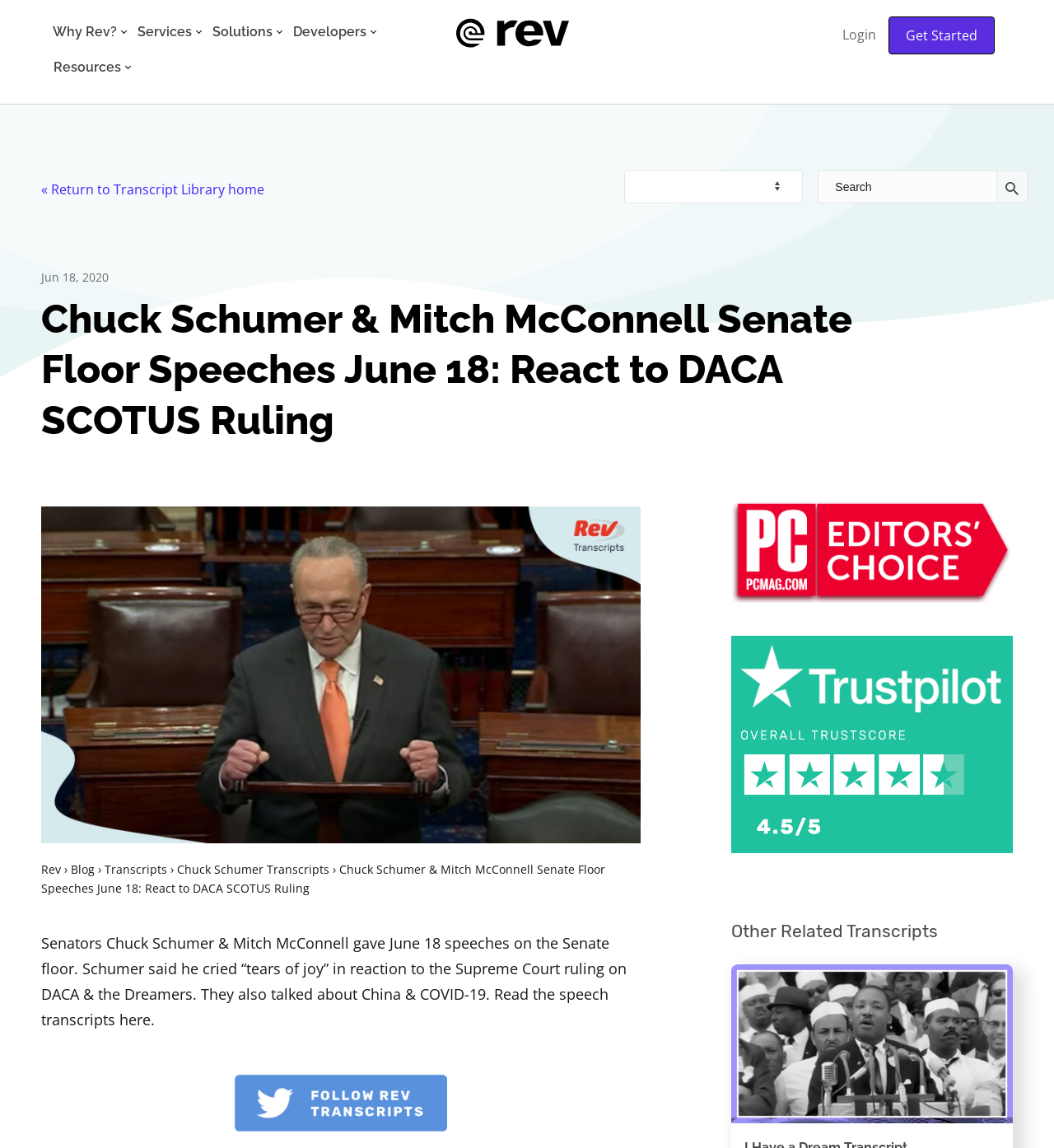Provide a short, one-word or phrase answer to the question below:
What is the category of the transcript mentioned in the webpage?

Senate Floor Speeches